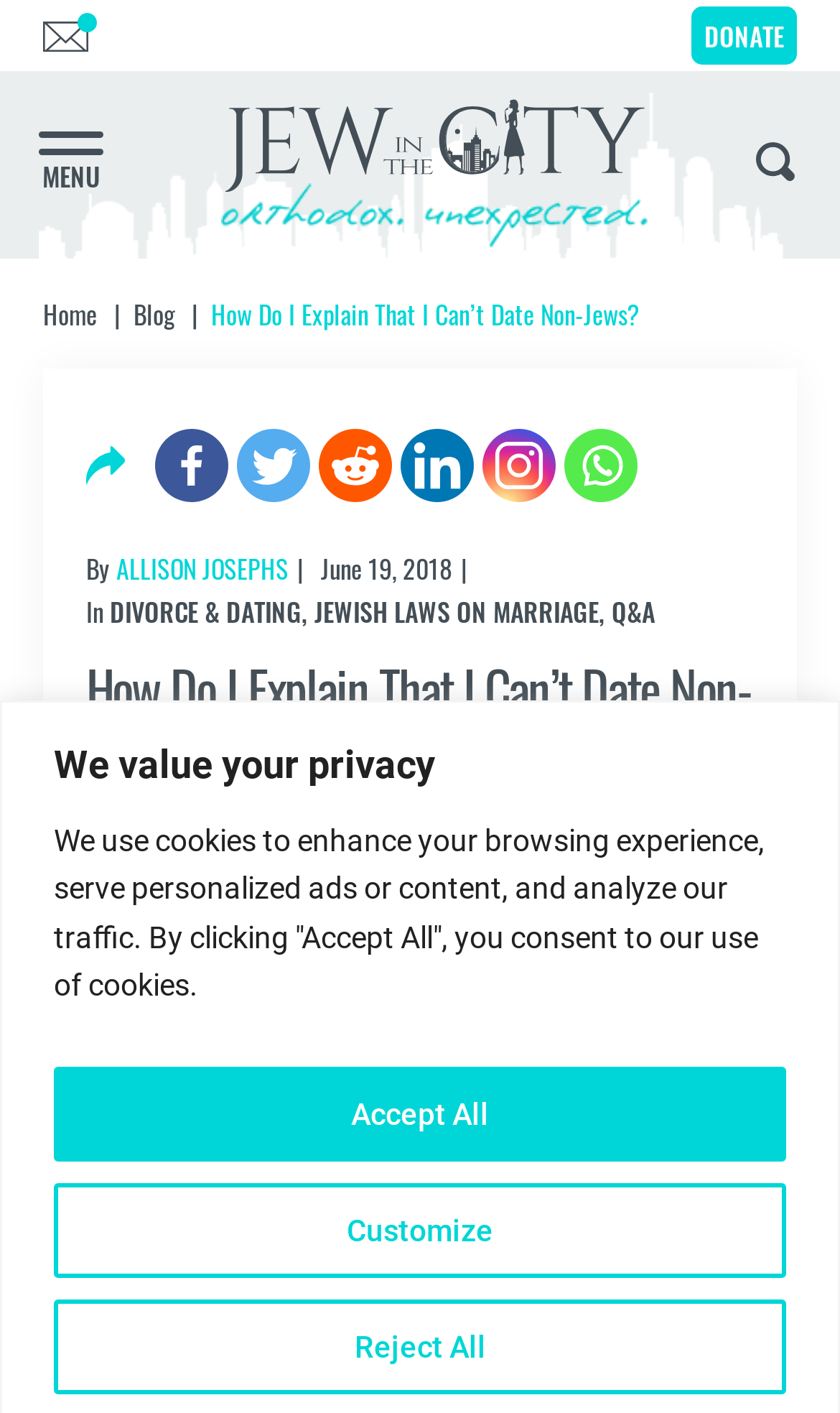Please identify the bounding box coordinates of where to click in order to follow the instruction: "Click the 'Facebook' link".

[0.185, 0.304, 0.272, 0.355]